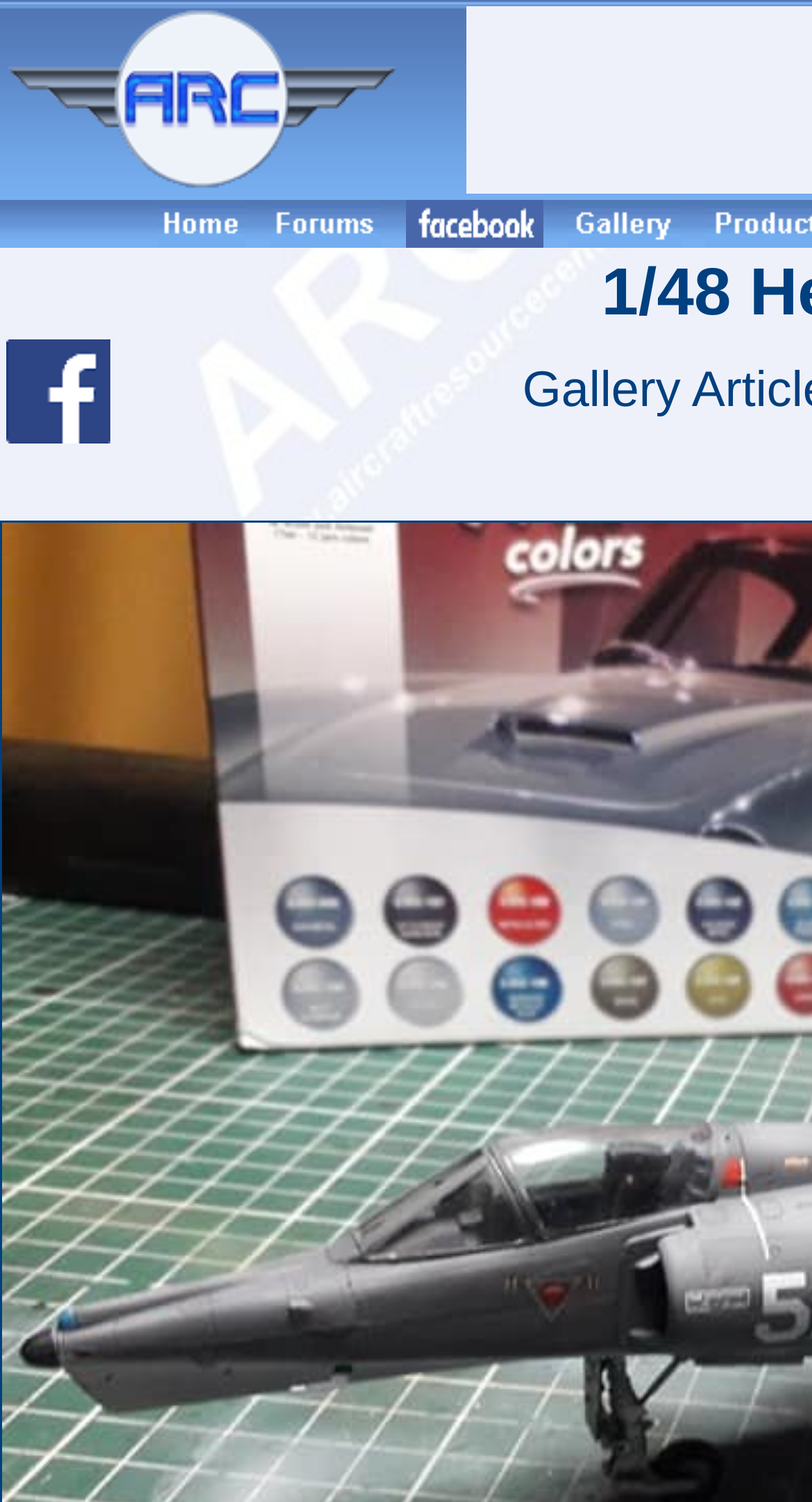What is the purpose of the links on this webpage?
Please provide a single word or phrase as your answer based on the image.

To view product details